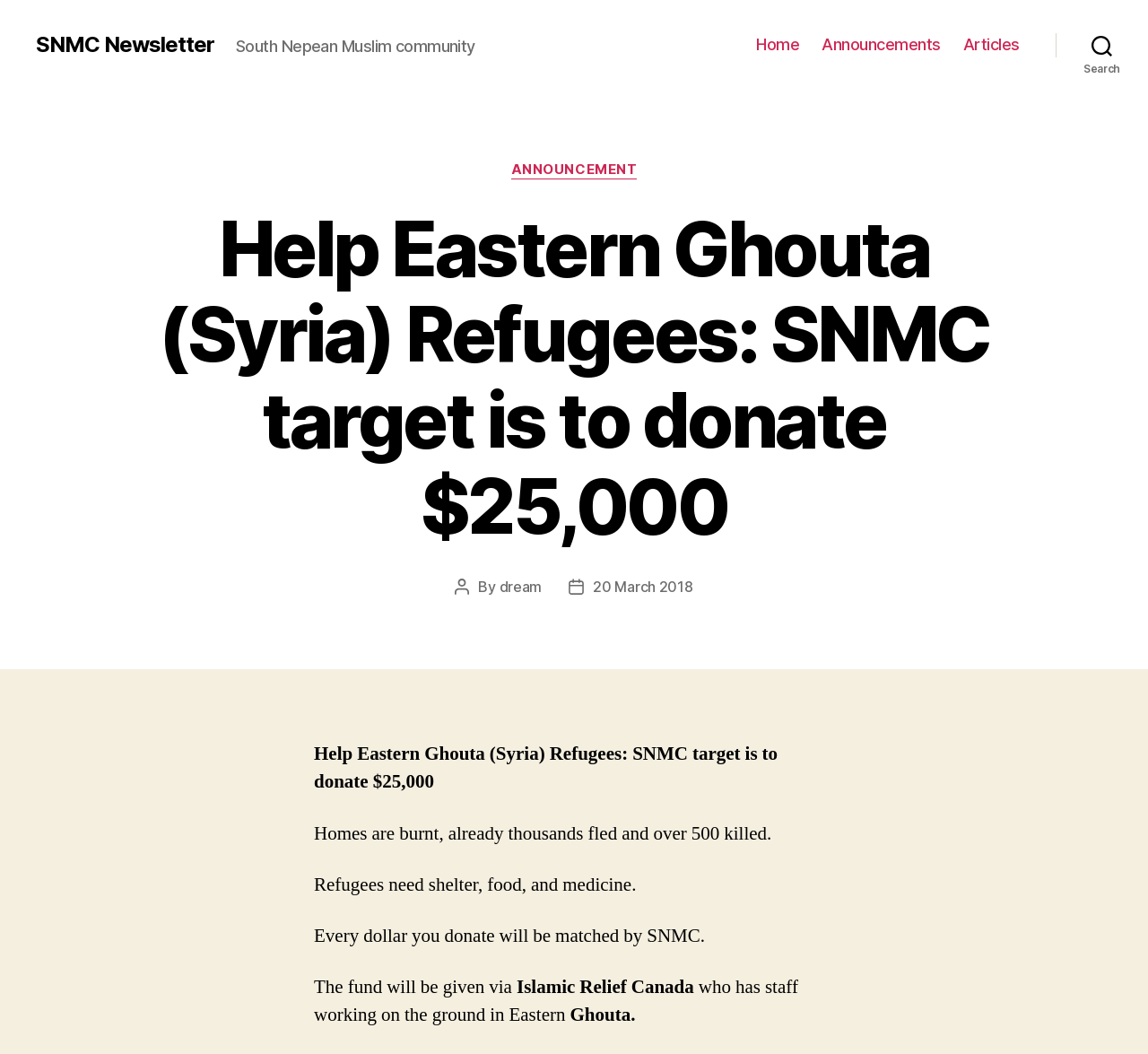Find the bounding box coordinates of the clickable element required to execute the following instruction: "Check the Announcements page". Provide the coordinates as four float numbers between 0 and 1, i.e., [left, top, right, bottom].

[0.716, 0.033, 0.82, 0.052]